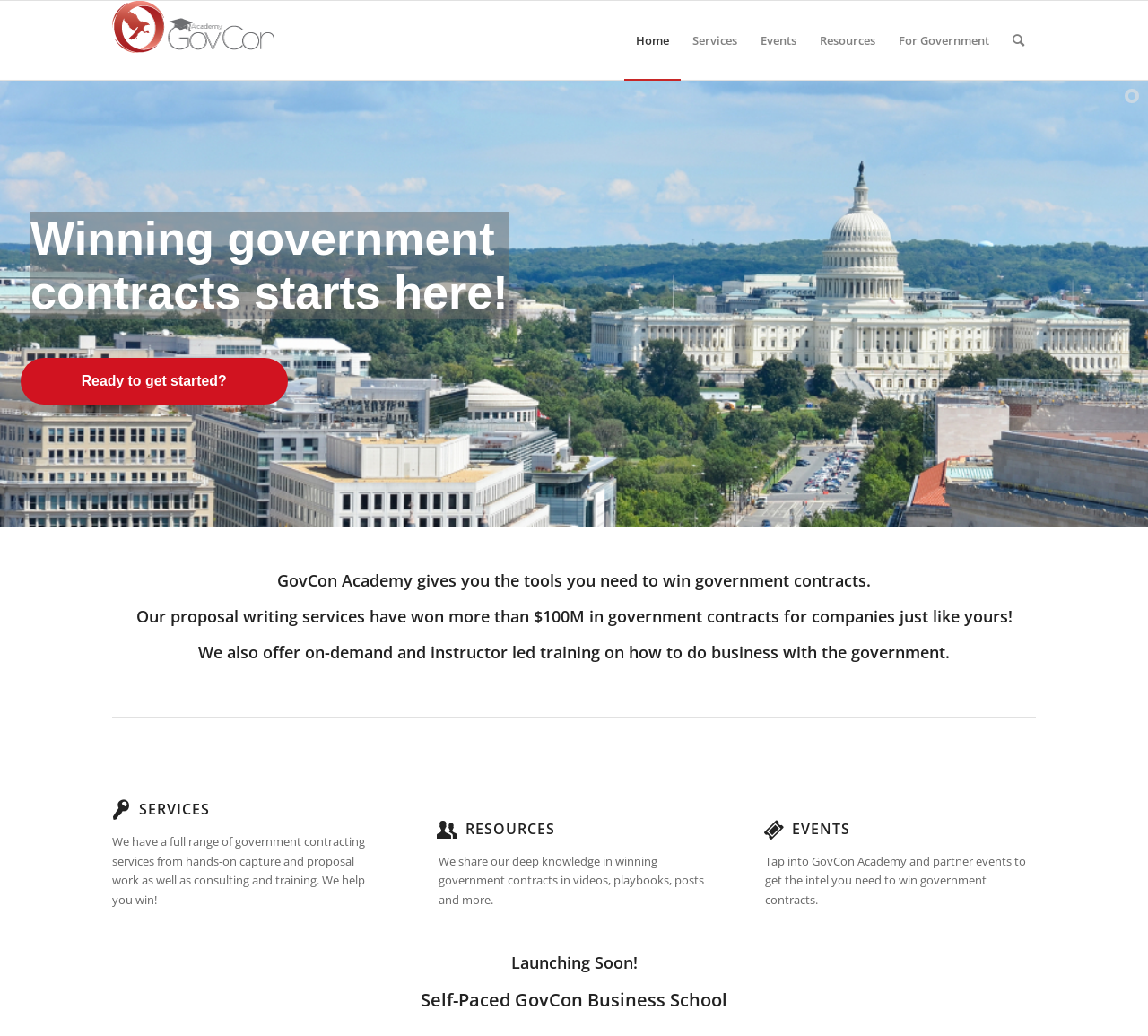Please determine the bounding box coordinates for the UI element described here. Use the format (top-left x, top-left y, bottom-right x, bottom-right y) with values bounded between 0 and 1: alt="GovCon Academy" title="GovCon-Academy-Small"

[0.098, 0.001, 0.239, 0.077]